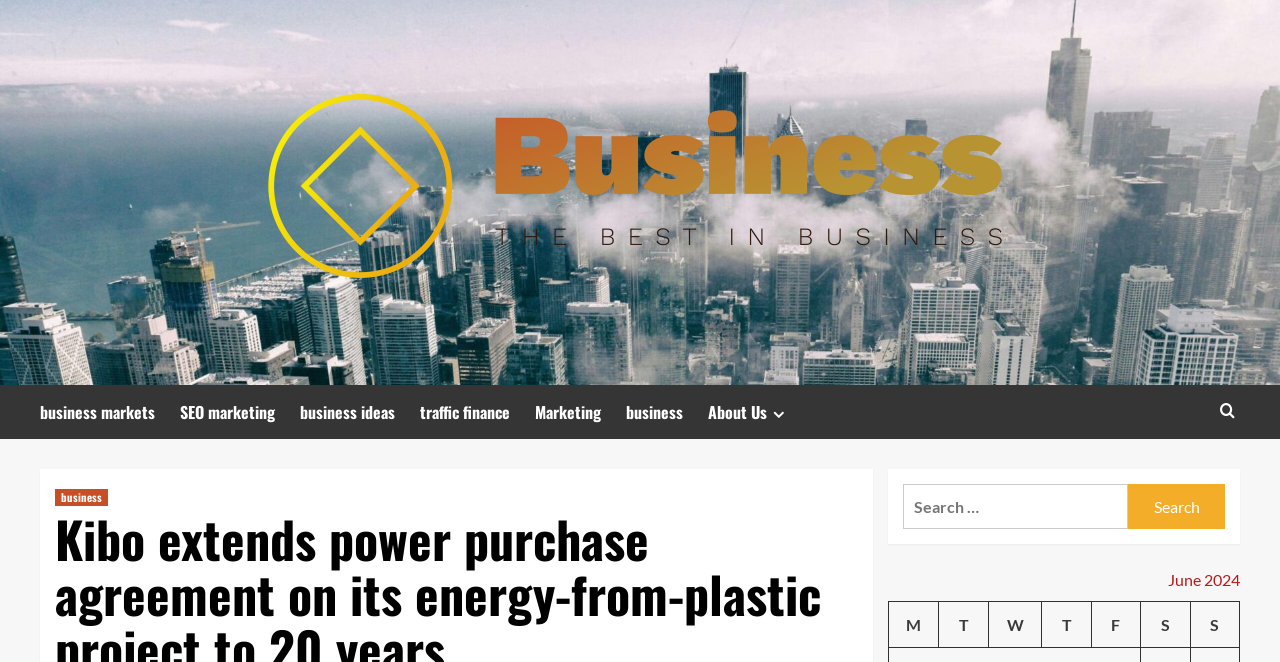Please mark the bounding box coordinates of the area that should be clicked to carry out the instruction: "Go to 'About Us'".

[0.553, 0.582, 0.637, 0.663]